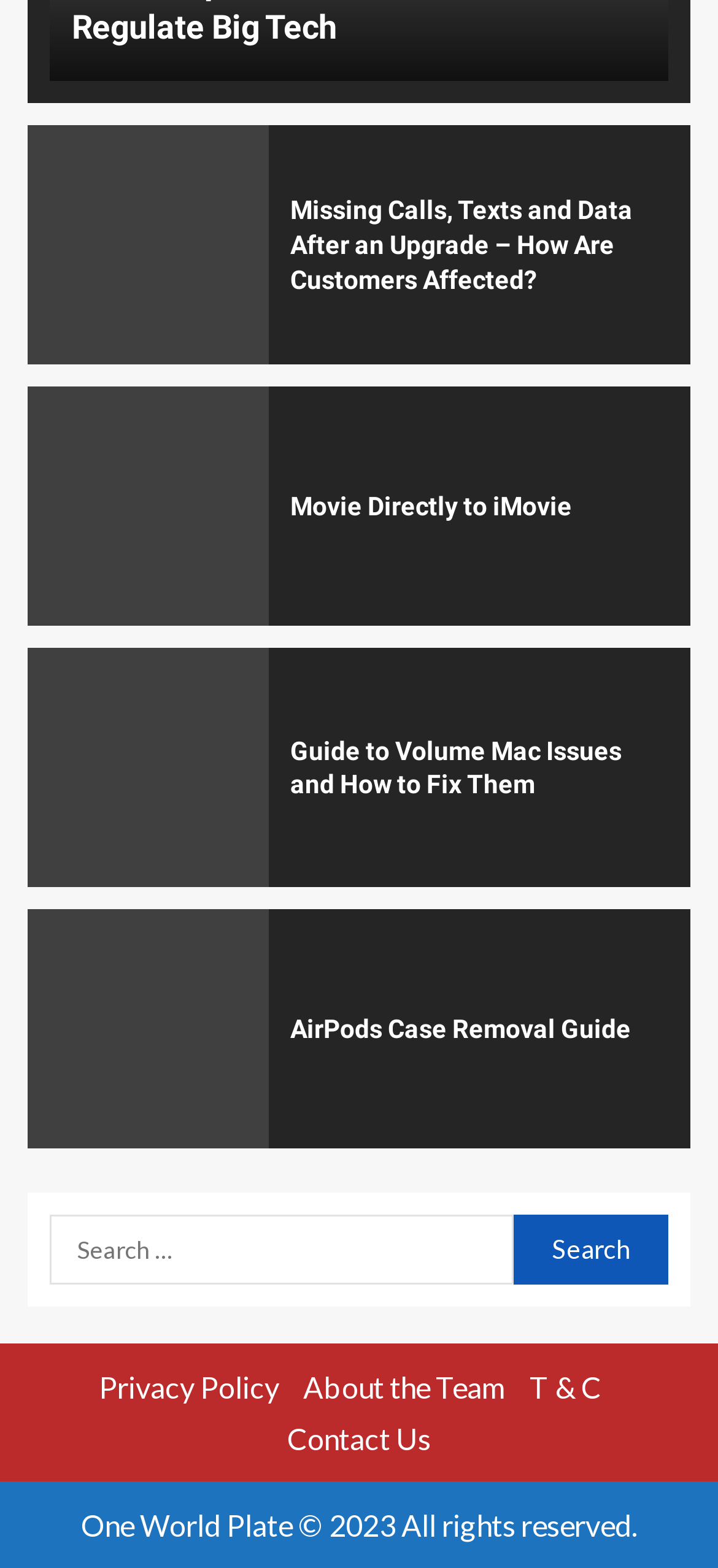Use a single word or phrase to answer the question: What is the last link in the footer section?

Contact Us